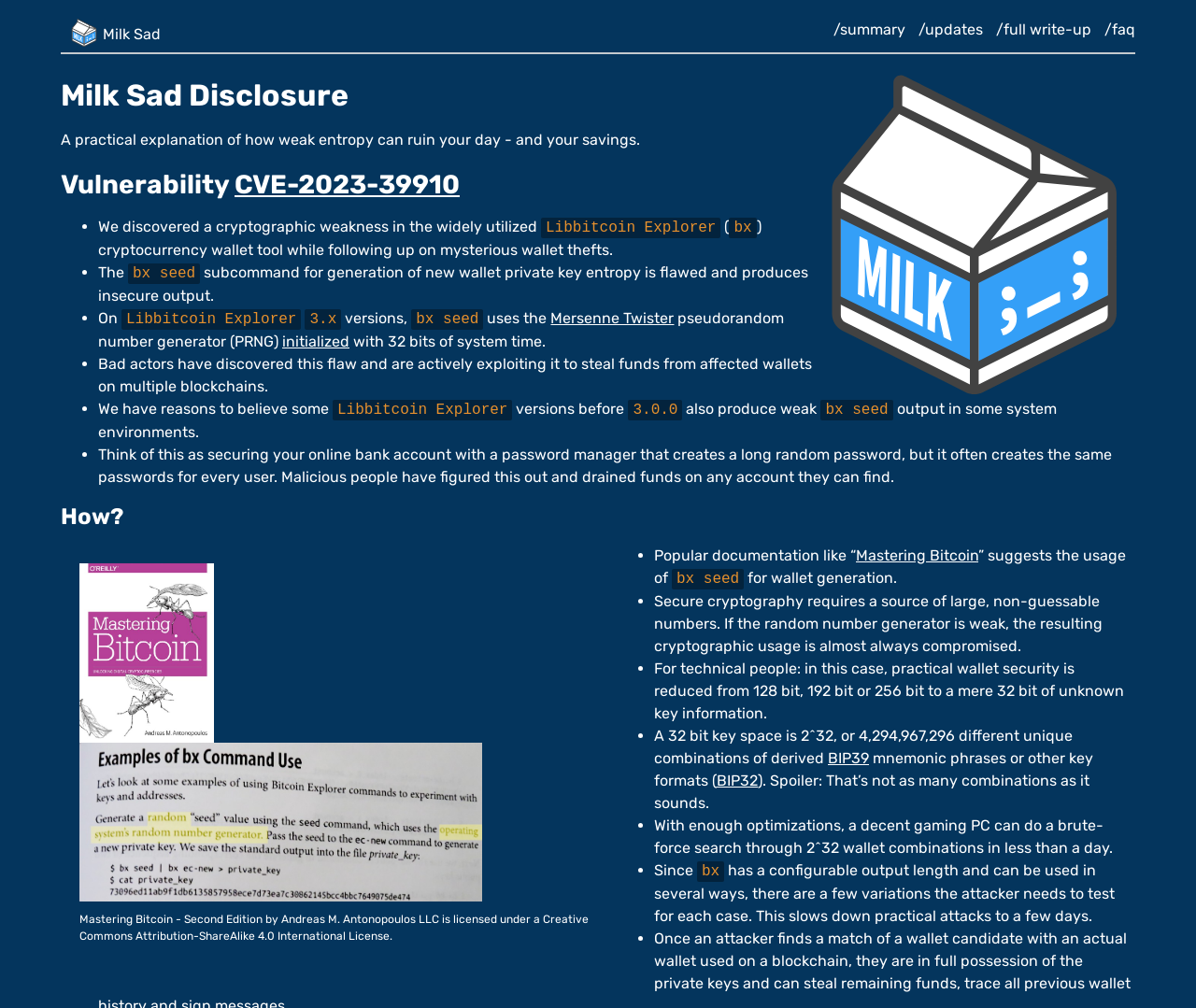What is the problem with the bx seed subcommand?
Utilize the image to construct a detailed and well-explained answer.

The bx seed subcommand is flawed and produces insecure output, which means it generates weak entropy that can be exploited by malicious actors to steal funds from affected wallets.